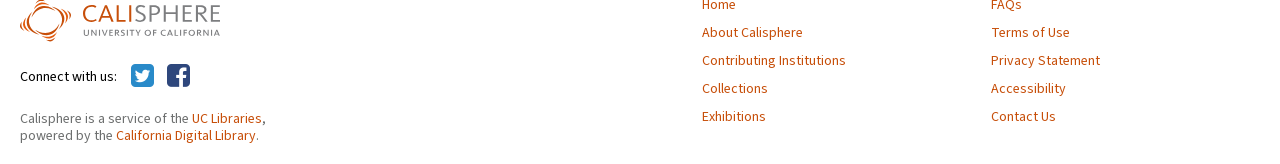Please identify the bounding box coordinates of the element that needs to be clicked to perform the following instruction: "Contact us".

[0.774, 0.67, 0.984, 0.755]